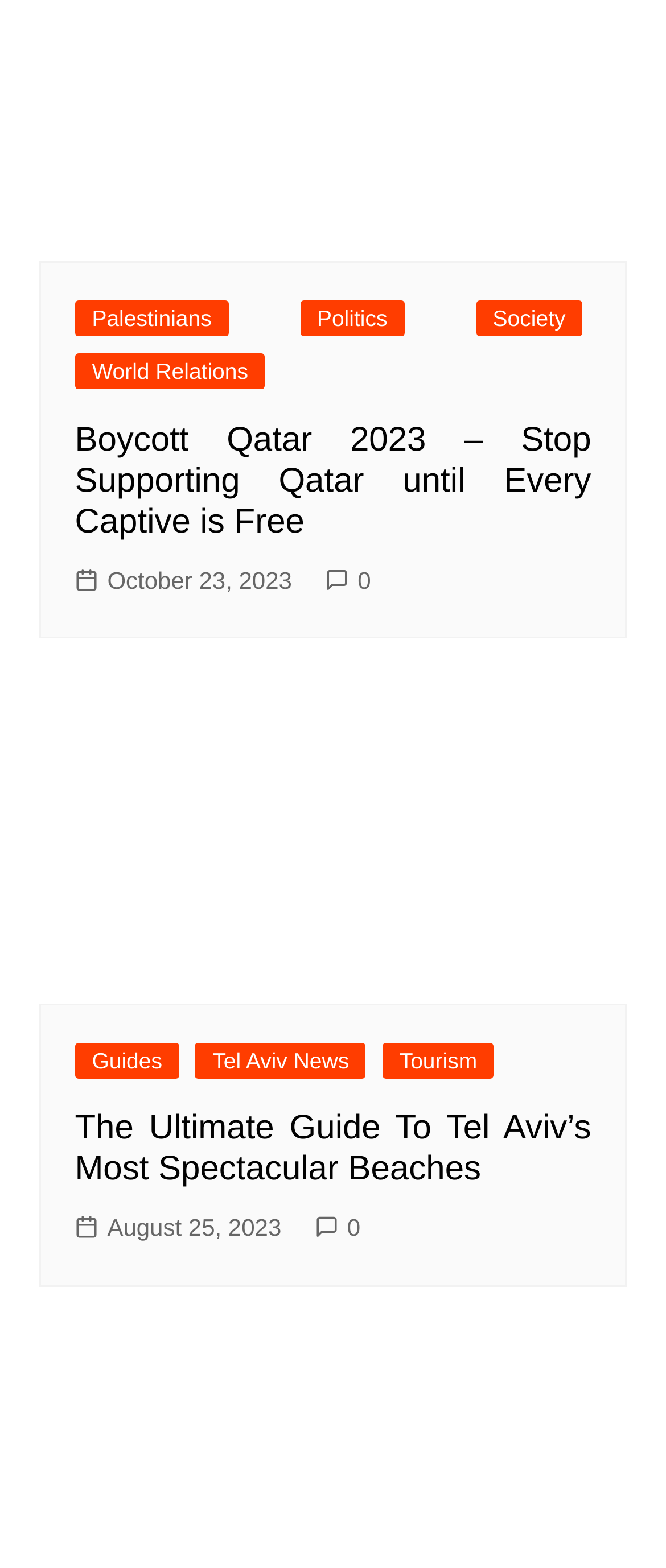How many images are on the page?
Please provide a single word or phrase answer based on the image.

1